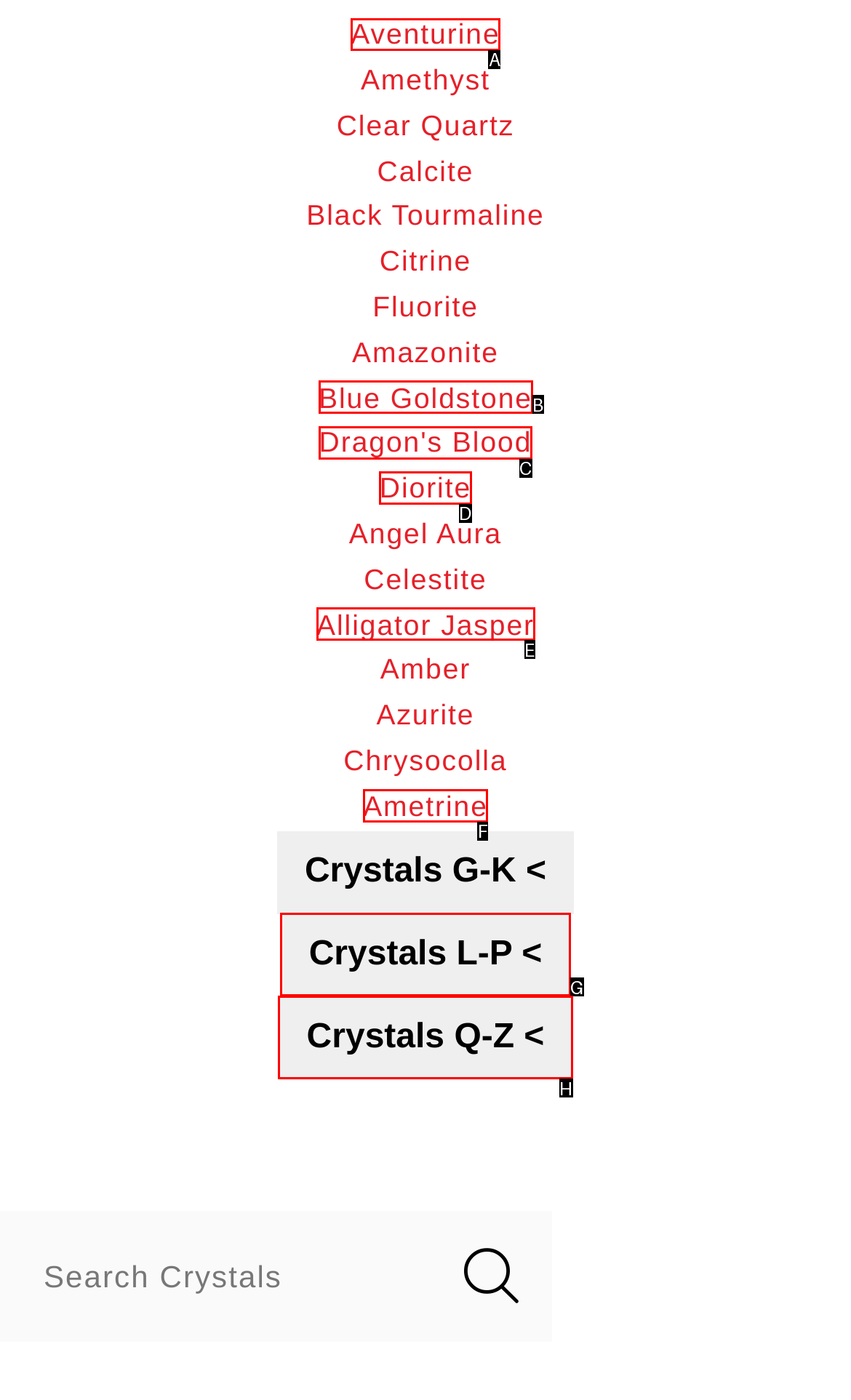Determine which HTML element should be clicked for this task: click on Aventurine
Provide the option's letter from the available choices.

A